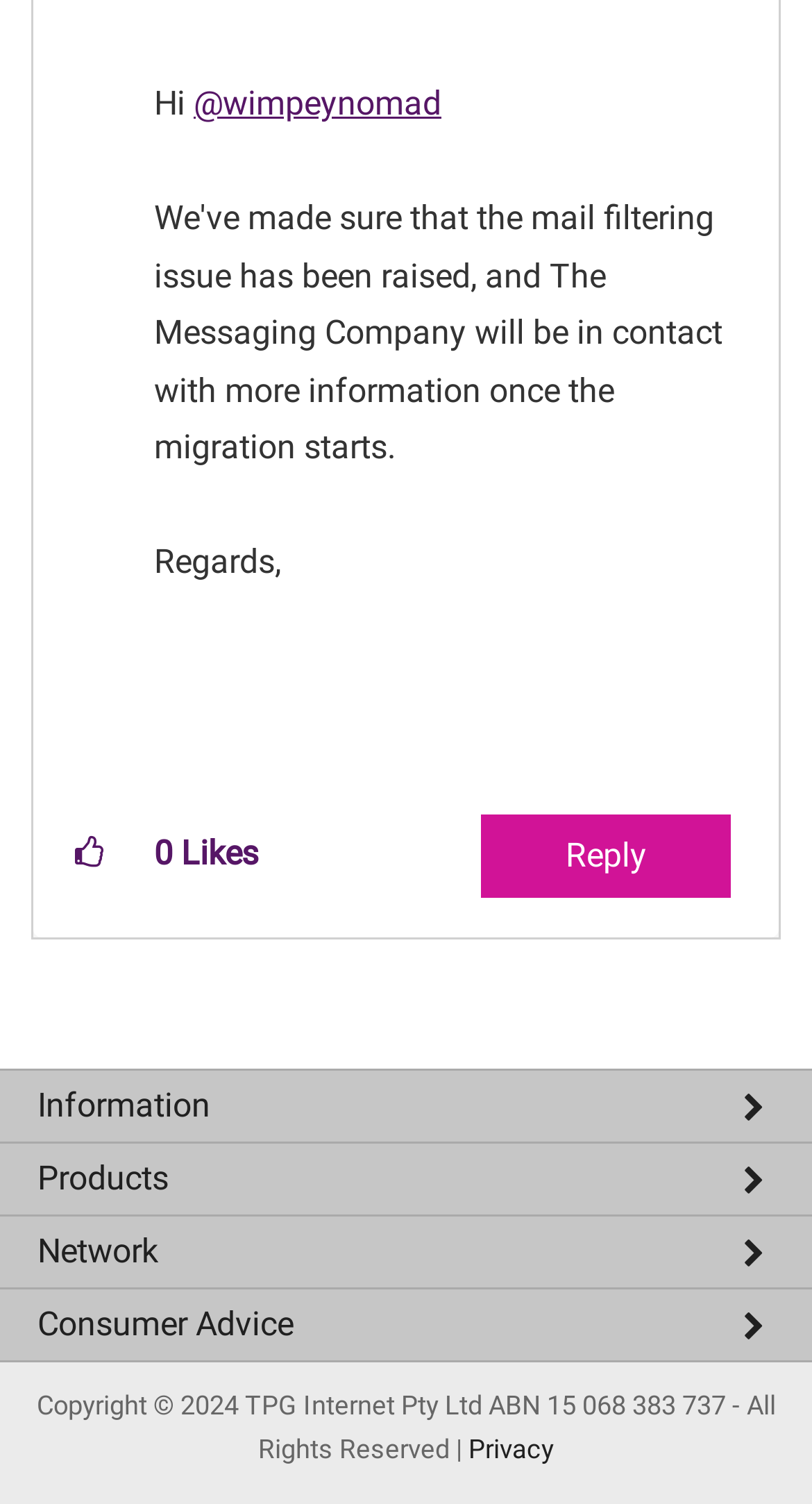Find the bounding box coordinates corresponding to the UI element with the description: "Fibre to the Building". The coordinates should be formatted as [left, top, right, bottom], with values as floats between 0 and 1.

[0.0, 0.939, 1.0, 0.983]